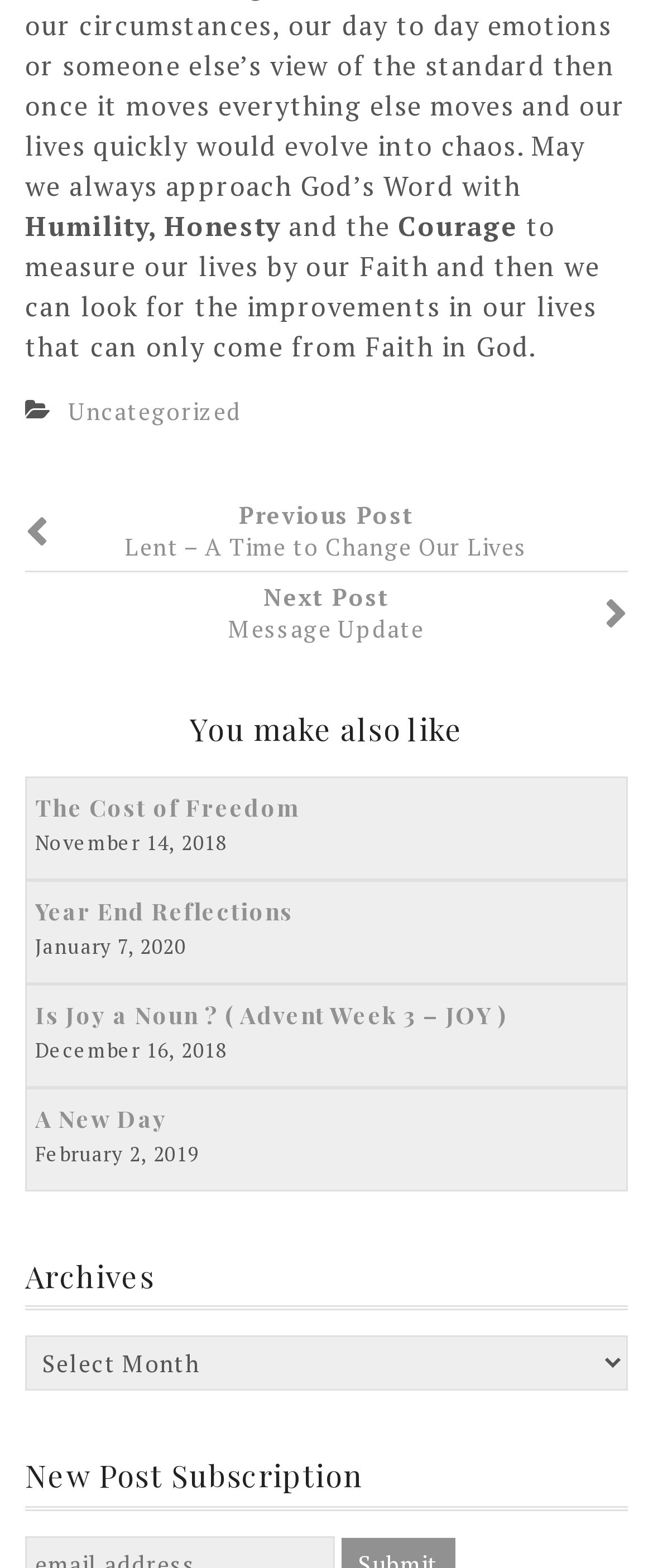What is the title of the previous post?
From the screenshot, supply a one-word or short-phrase answer.

Lent – A Time to Change Our Lives